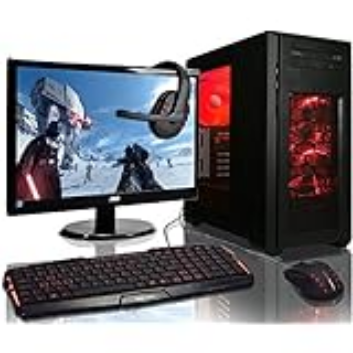What type of game is likely being played on the monitor?
Based on the image, respond with a single word or phrase.

Action or adventure game